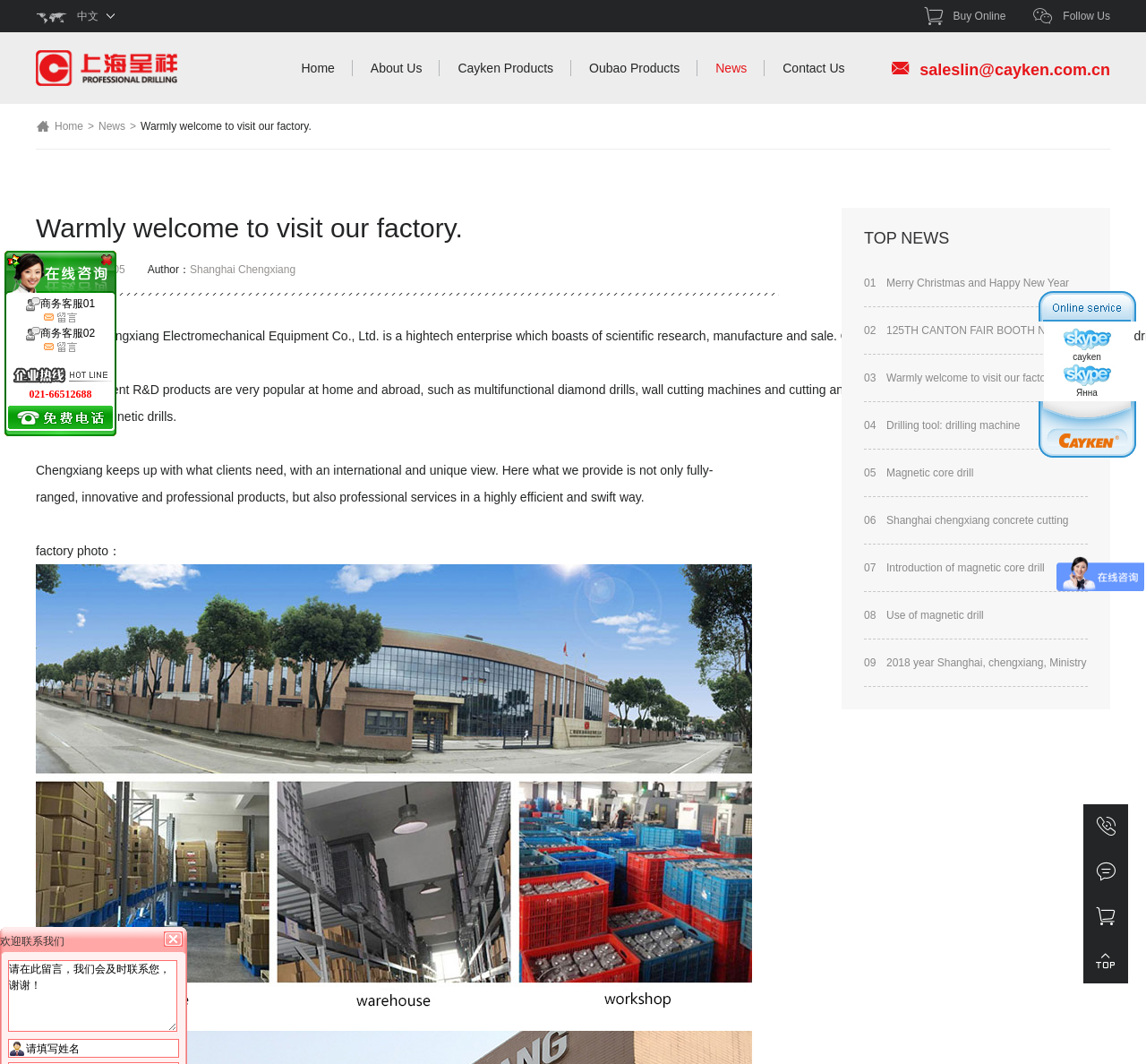Locate the UI element described as follows: "Home". Return the bounding box coordinates as four float numbers between 0 and 1 in the order [left, top, right, bottom].

[0.031, 0.098, 0.073, 0.14]